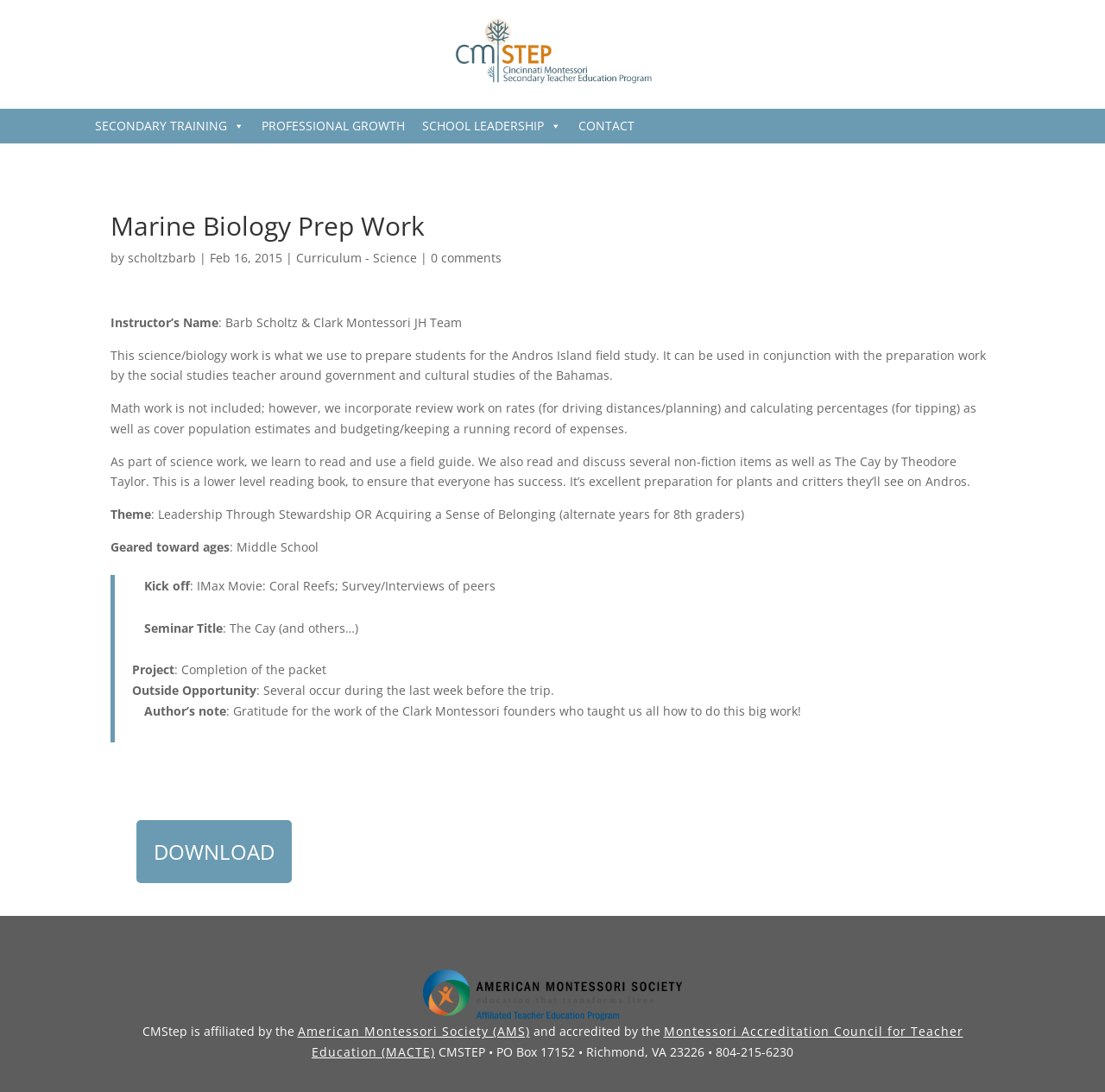Respond to the question below with a concise word or phrase:
What is the name of the book read in the science work?

The Cay